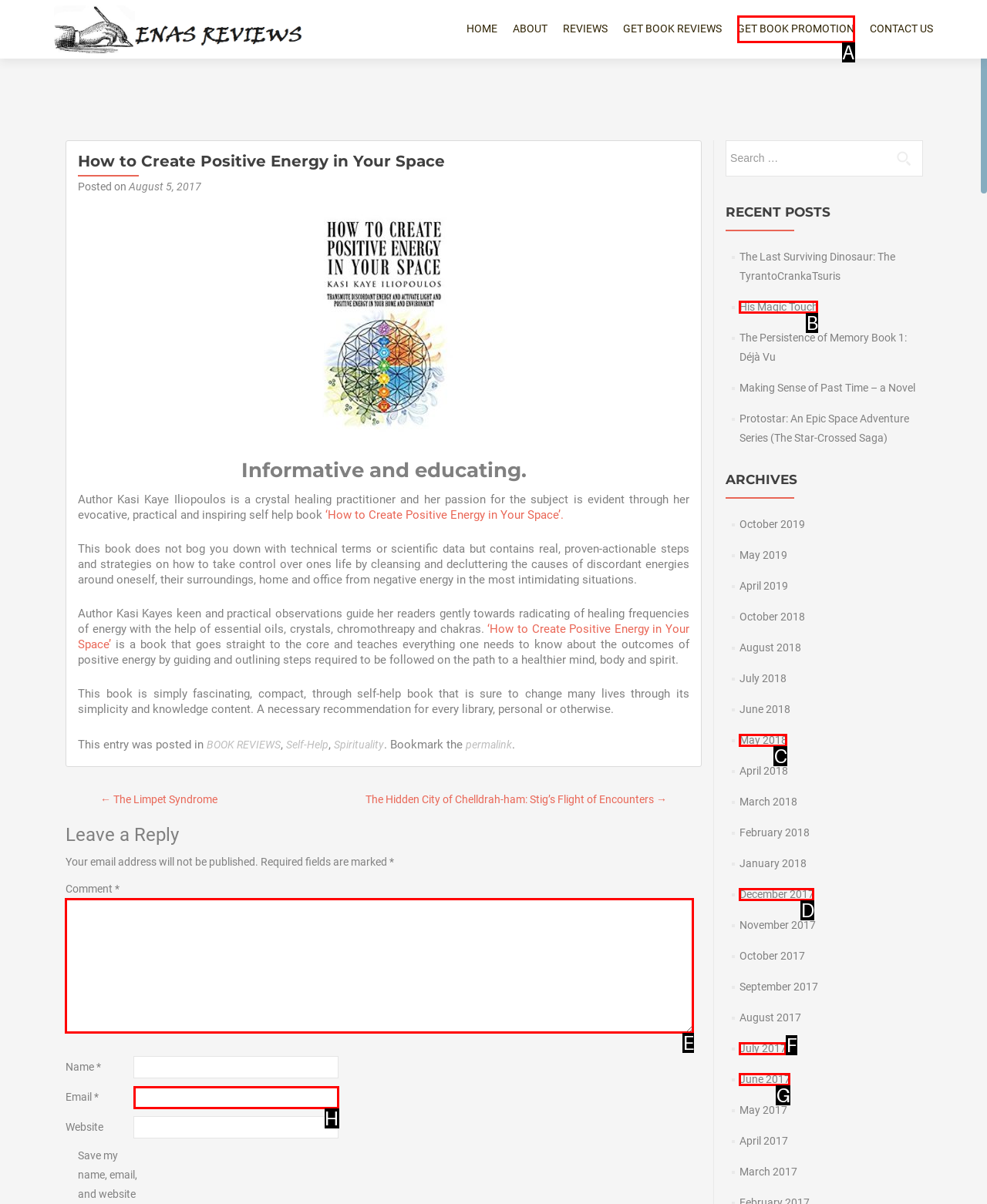Based on the task: Leave a comment, which UI element should be clicked? Answer with the letter that corresponds to the correct option from the choices given.

E